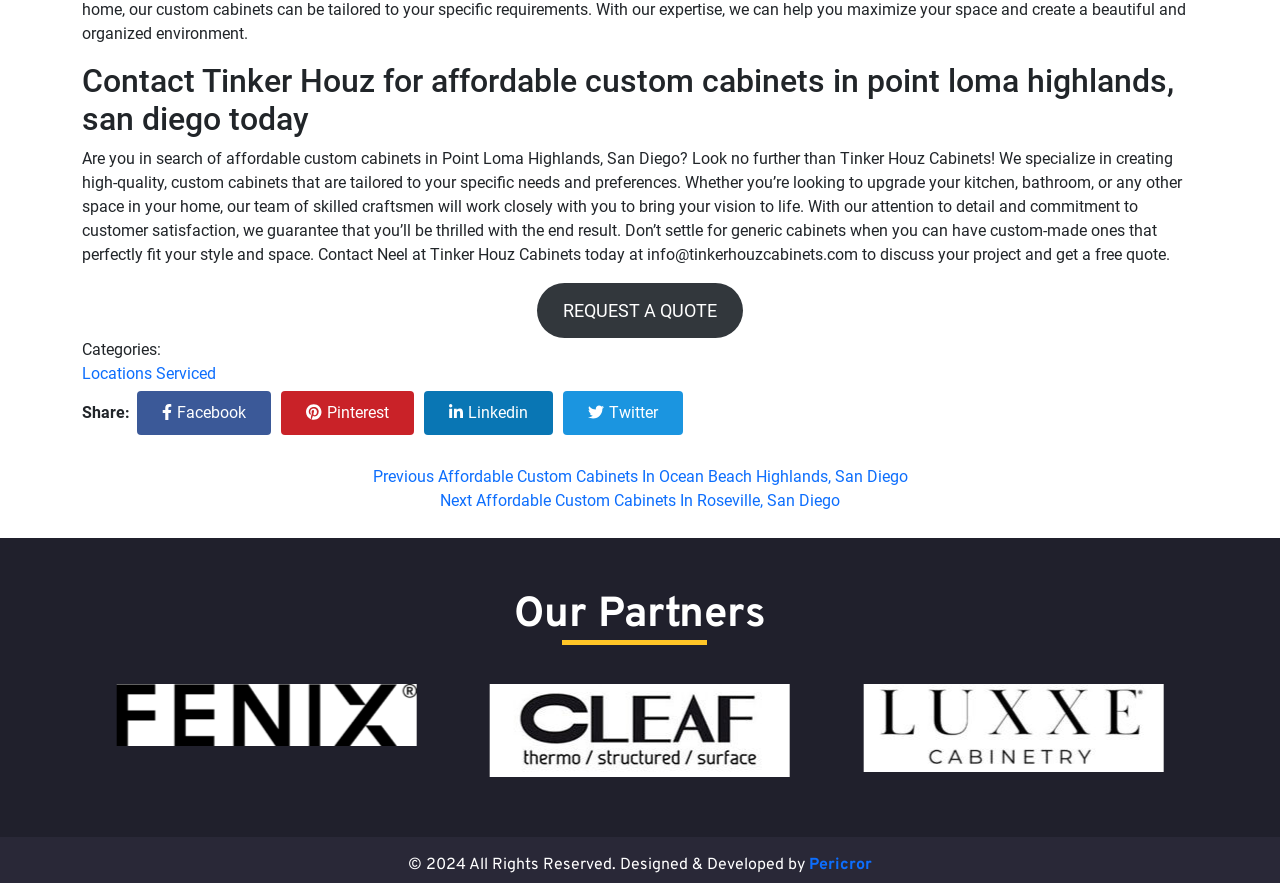Please identify the bounding box coordinates of the area I need to click to accomplish the following instruction: "Go to previous post".

[0.291, 0.529, 0.709, 0.55]